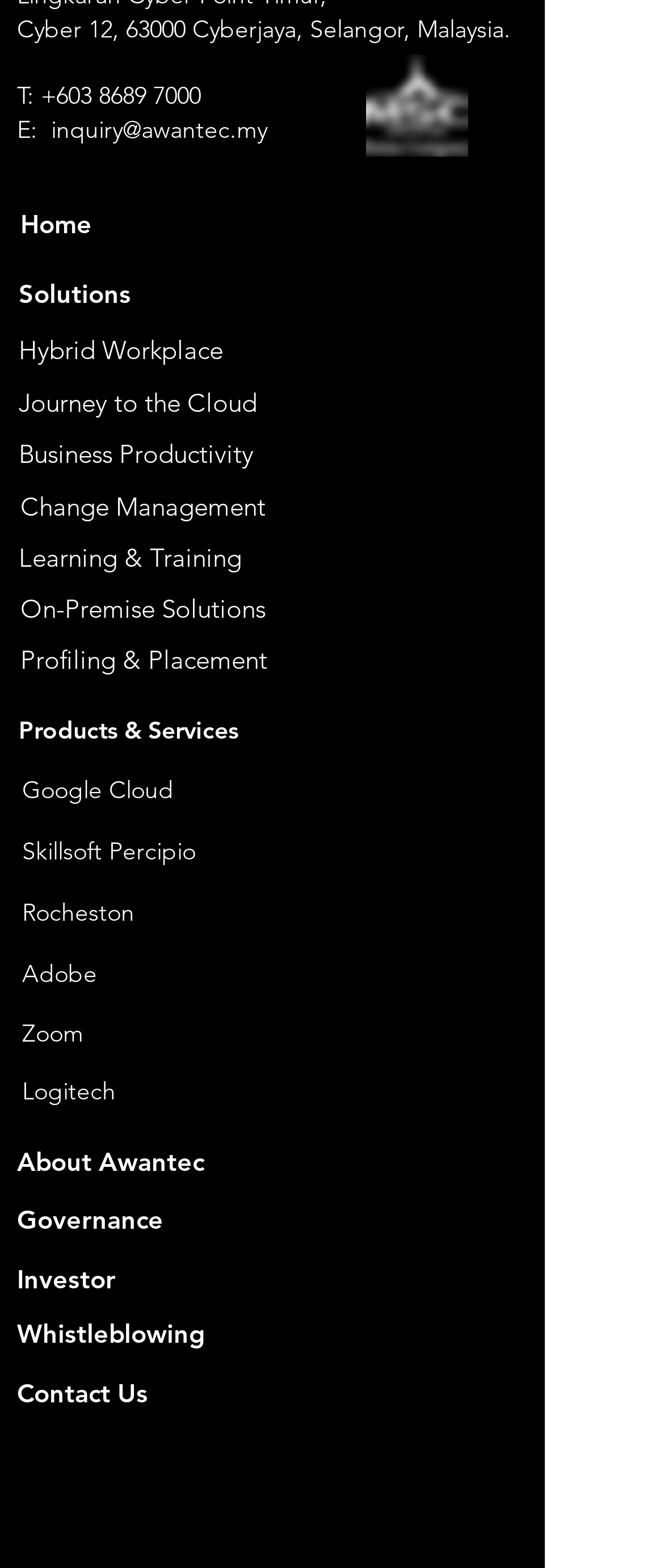Please identify the bounding box coordinates of the clickable area that will fulfill the following instruction: "Check out Paul McCartney's 2024 tour dates". The coordinates should be in the format of four float numbers between 0 and 1, i.e., [left, top, right, bottom].

None